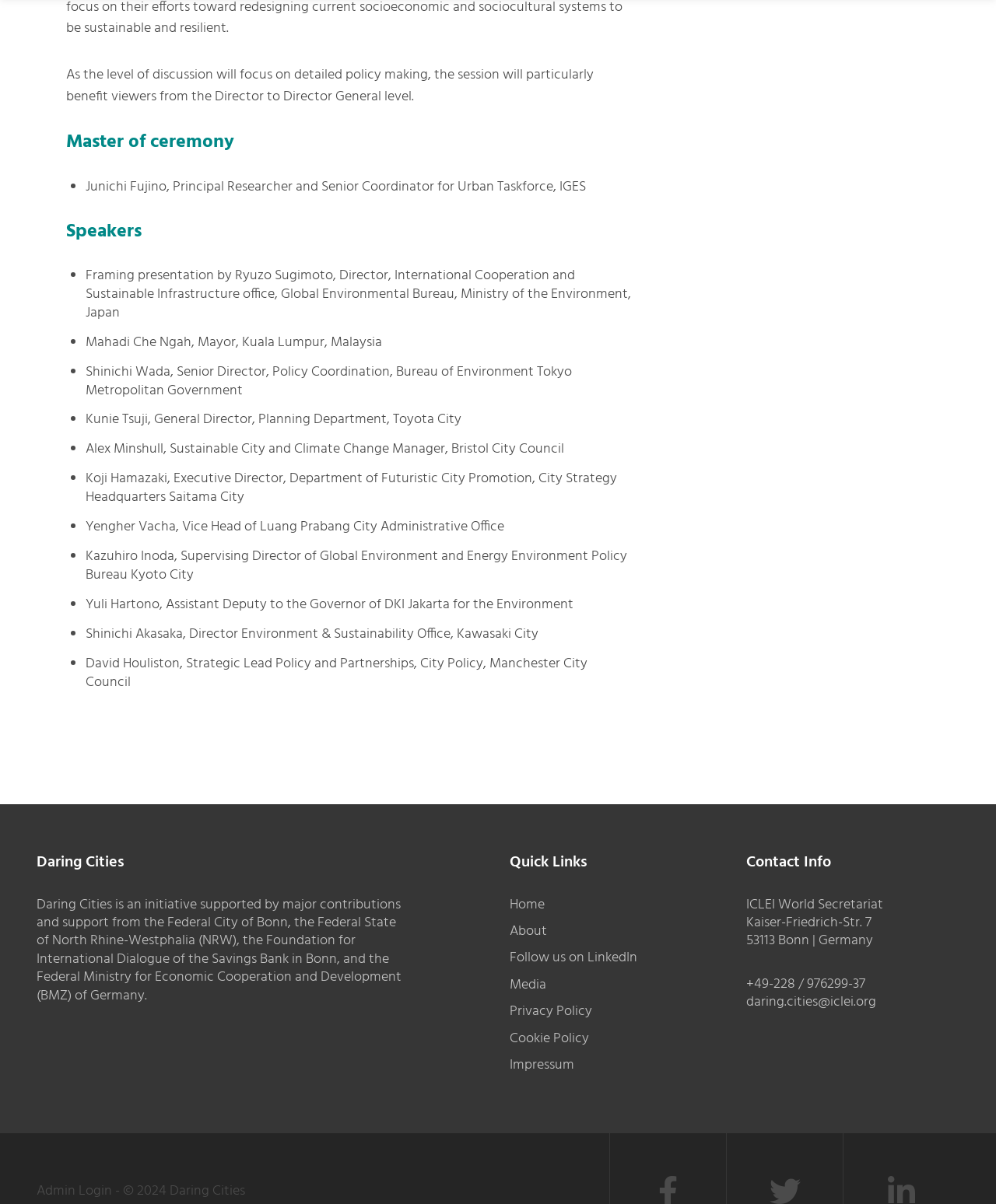Who is the master of ceremony?
Carefully analyze the image and provide a thorough answer to the question.

The master of ceremony is mentioned under the heading 'Master of ceremony' with a bounding box of [0.066, 0.11, 0.637, 0.127], and the name is Junichi Fujino, Principal Researcher and Senior Coordinator for Urban Taskforce, IGES.